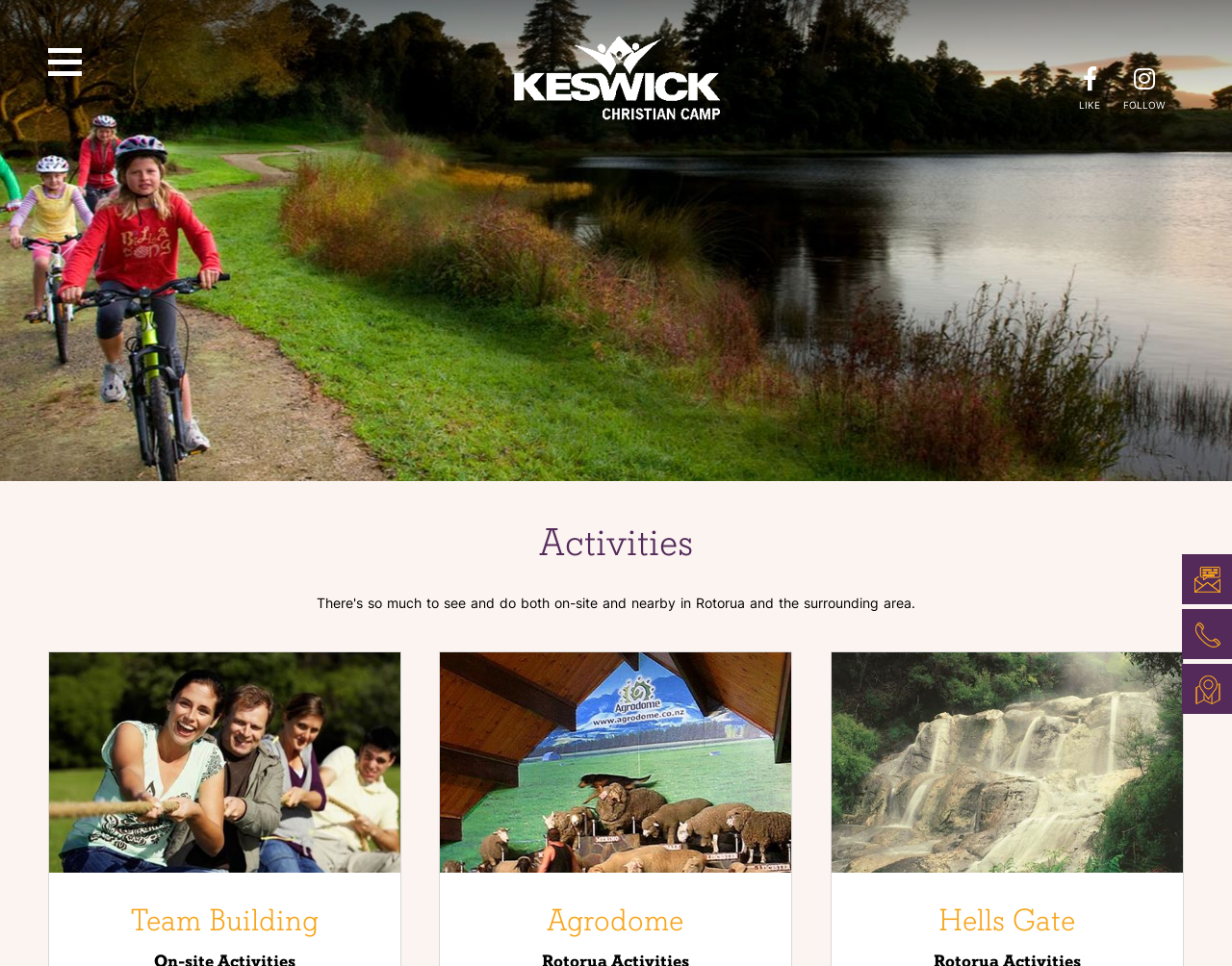Extract the bounding box coordinates of the UI element described: "Book Now". Provide the coordinates in the format [left, top, right, bottom] with values ranging from 0 to 1.

[0.959, 0.574, 1.0, 0.625]